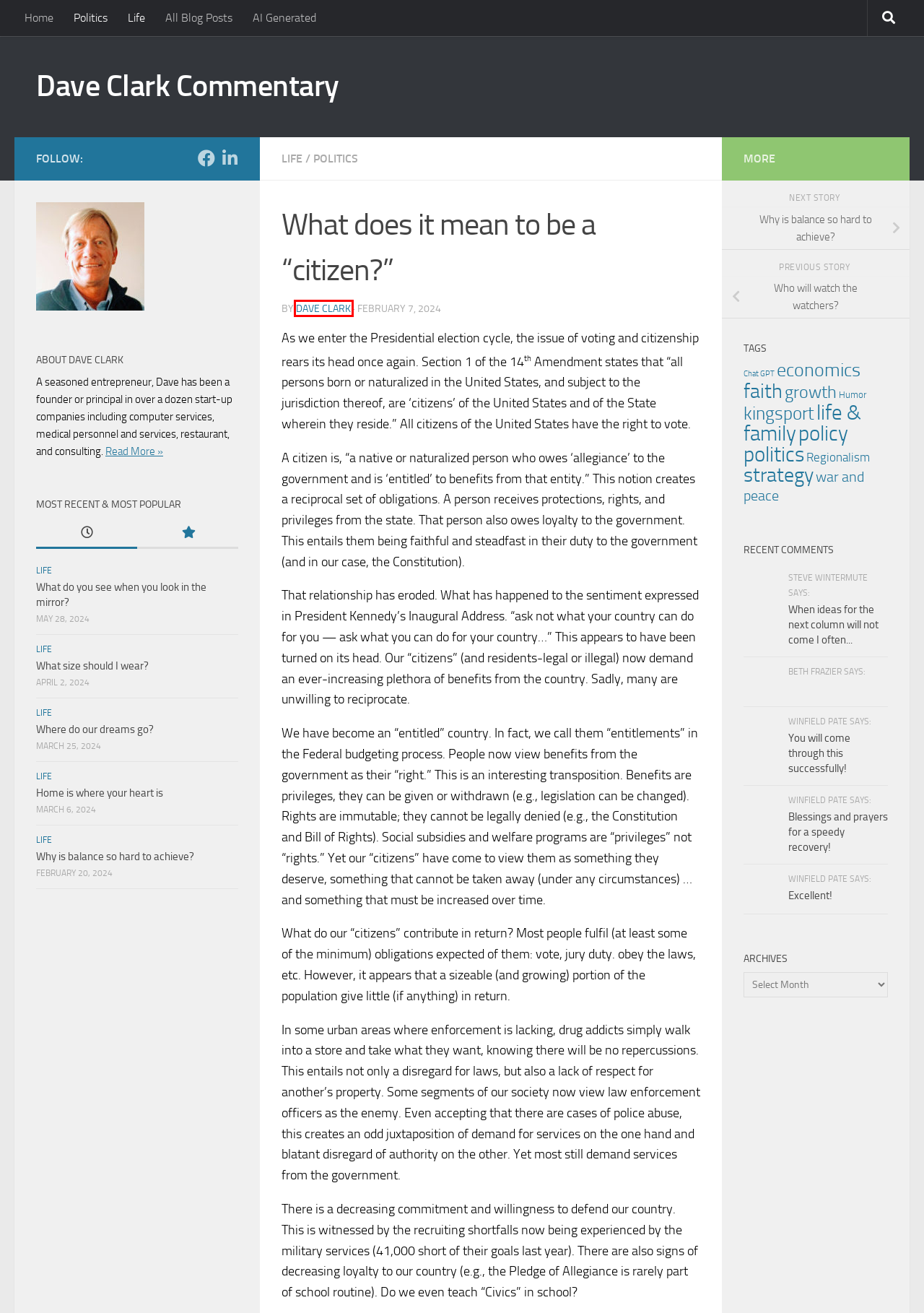Analyze the given webpage screenshot and identify the UI element within the red bounding box. Select the webpage description that best matches what you expect the new webpage to look like after clicking the element. Here are the candidates:
A. About Dave Clark – Dave Clark Commentary
B. politics – Dave Clark Commentary
C. Where do our dreams go? – Dave Clark Commentary
D. kingsport – Dave Clark Commentary
E. Dave Clark – Dave Clark Commentary
F. Chat GPT – Dave Clark Commentary
G. Falling Apart but Falling Forward – Dave Clark Commentary
H. Left Behind – Dave Clark Commentary

E